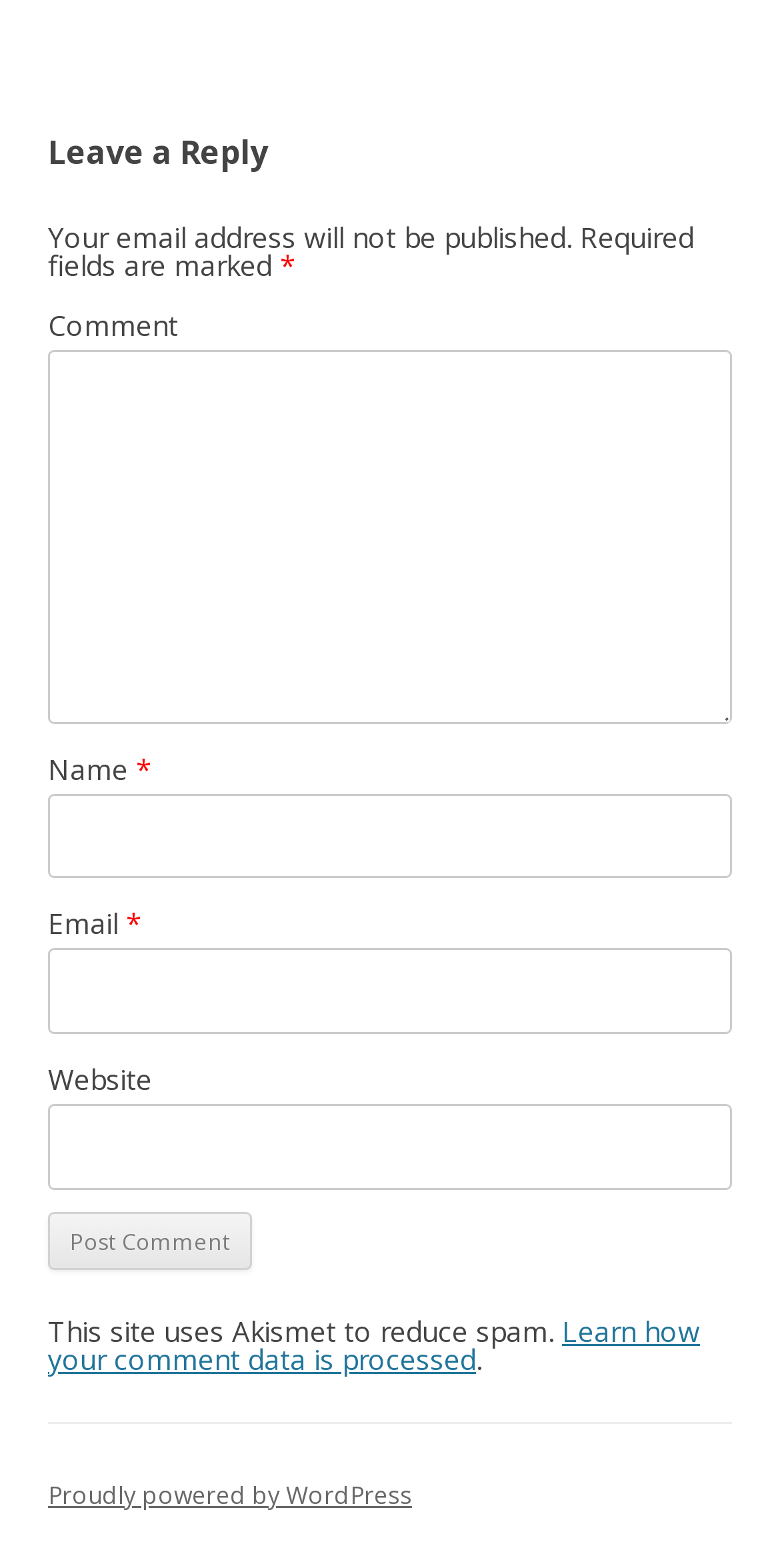Determine the bounding box for the UI element described here: "May 5, 2013July 1, 2013".

None